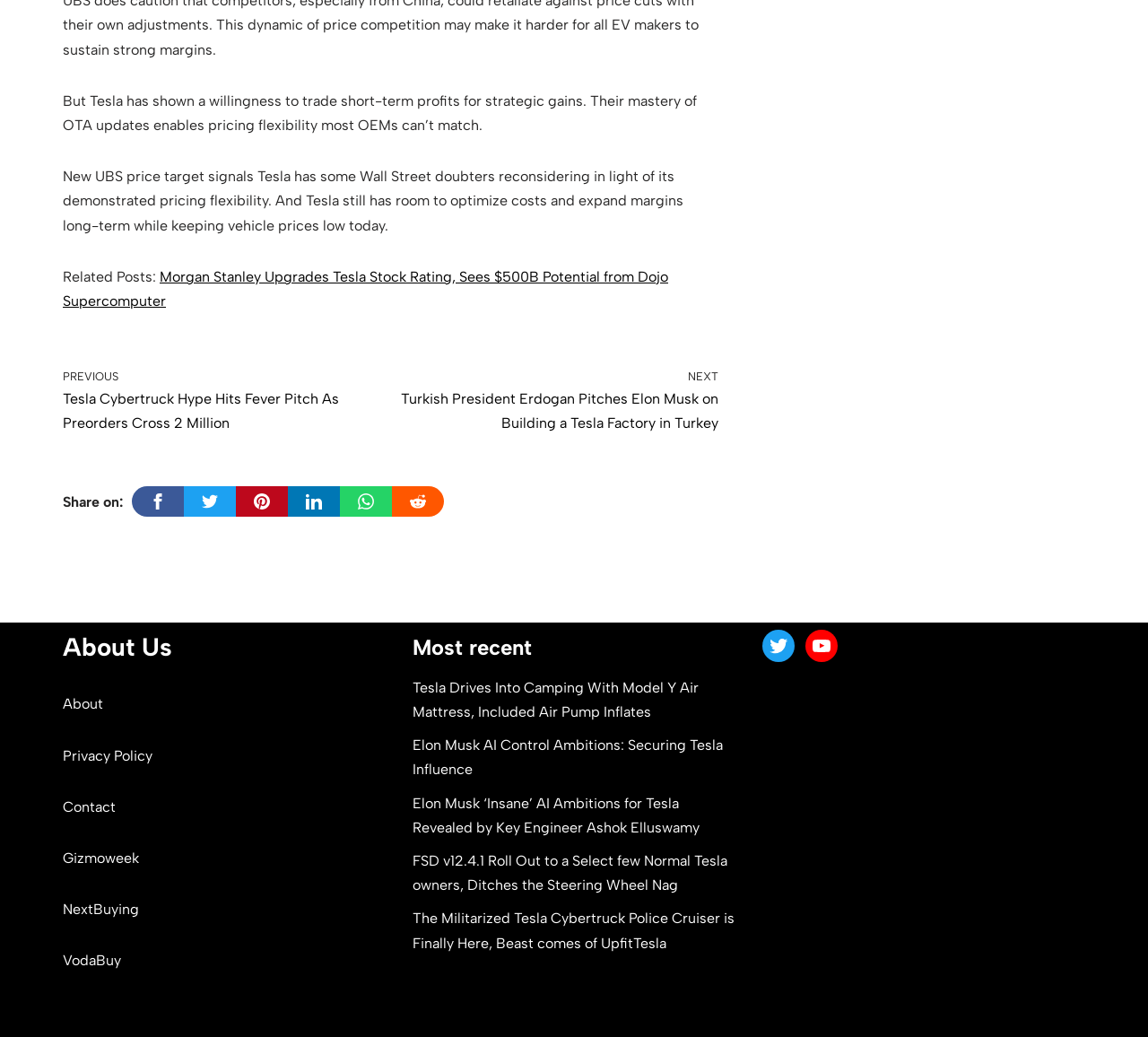Provide the bounding box coordinates of the section that needs to be clicked to accomplish the following instruction: "Watch videos on YouTube."

[0.702, 0.607, 0.73, 0.639]